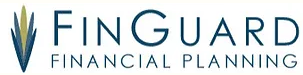What is the overall design style of the logo?
Answer the question in a detailed and comprehensive manner.

The overall design of the logo is clean and modern, making it easily recognizable and memorable for clients seeking financial guidance.